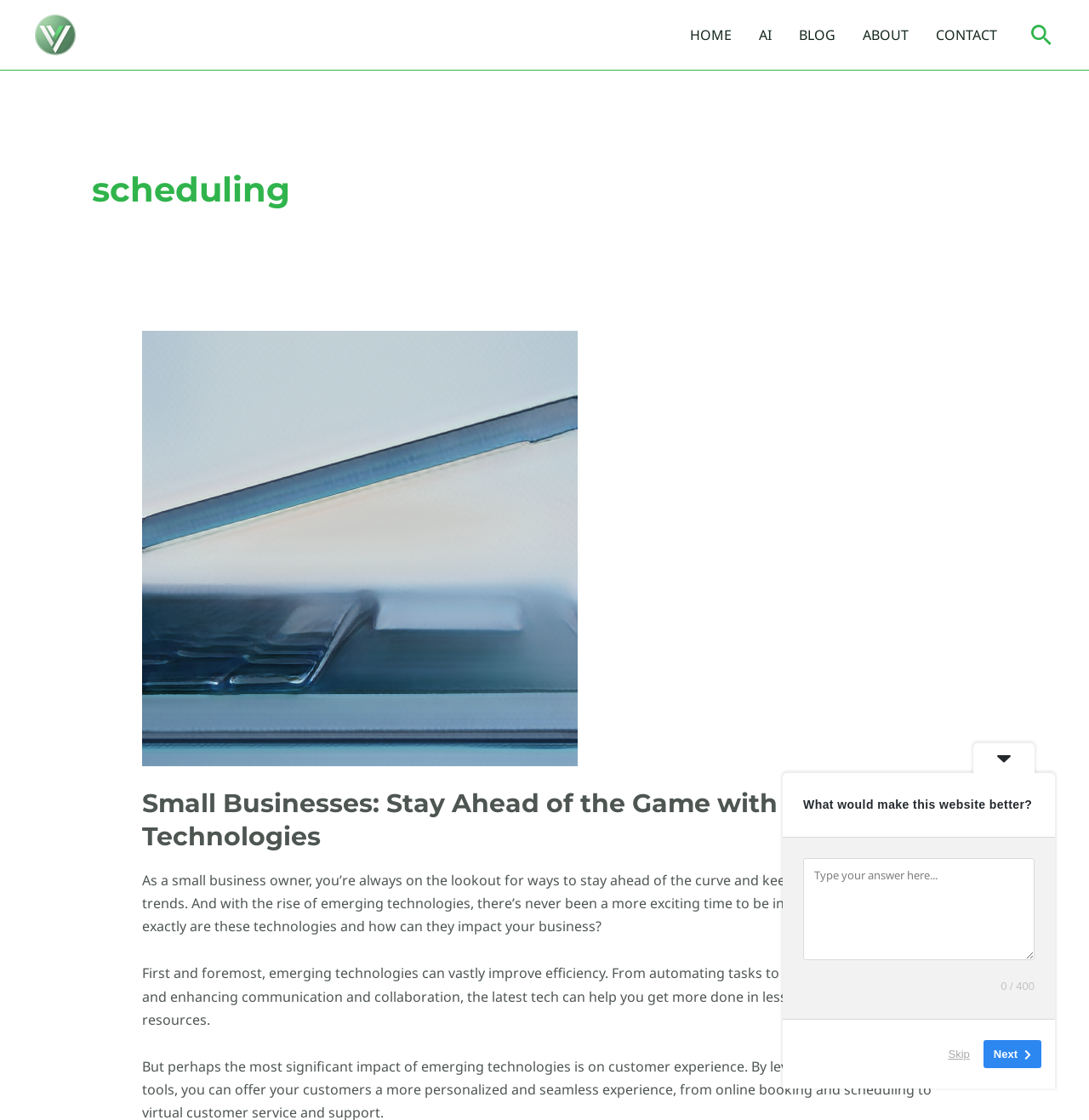Given the webpage screenshot and the description, determine the bounding box coordinates (top-left x, top-left y, bottom-right x, bottom-right y) that define the location of the UI element matching this description: Search

[0.944, 0.019, 0.969, 0.043]